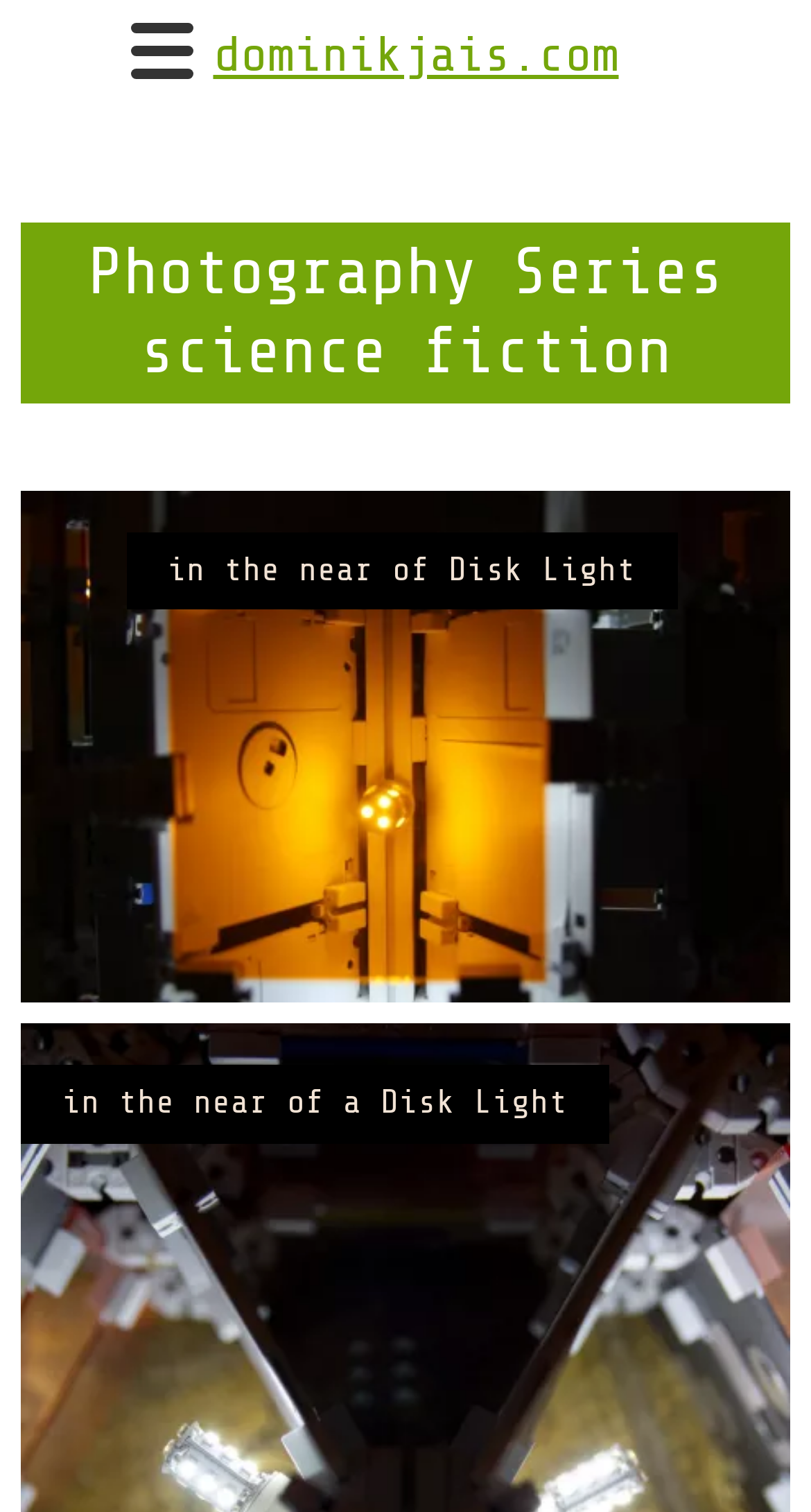Predict the bounding box coordinates for the UI element described as: "dominikjais.com". The coordinates should be four float numbers between 0 and 1, presented as [left, top, right, bottom].

[0.263, 0.018, 0.763, 0.055]